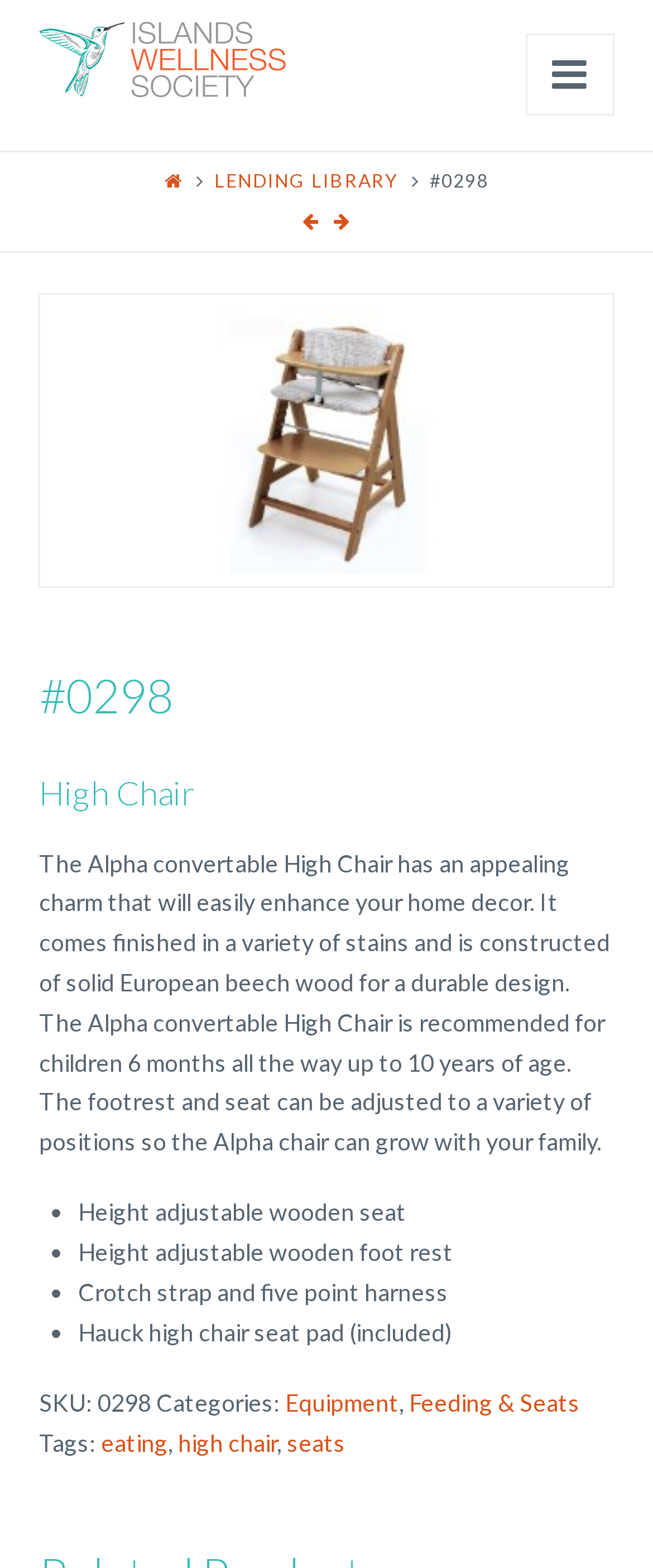Determine the bounding box for the described UI element: "Child Care Resource & Referral".

[0.114, 0.218, 0.886, 0.256]